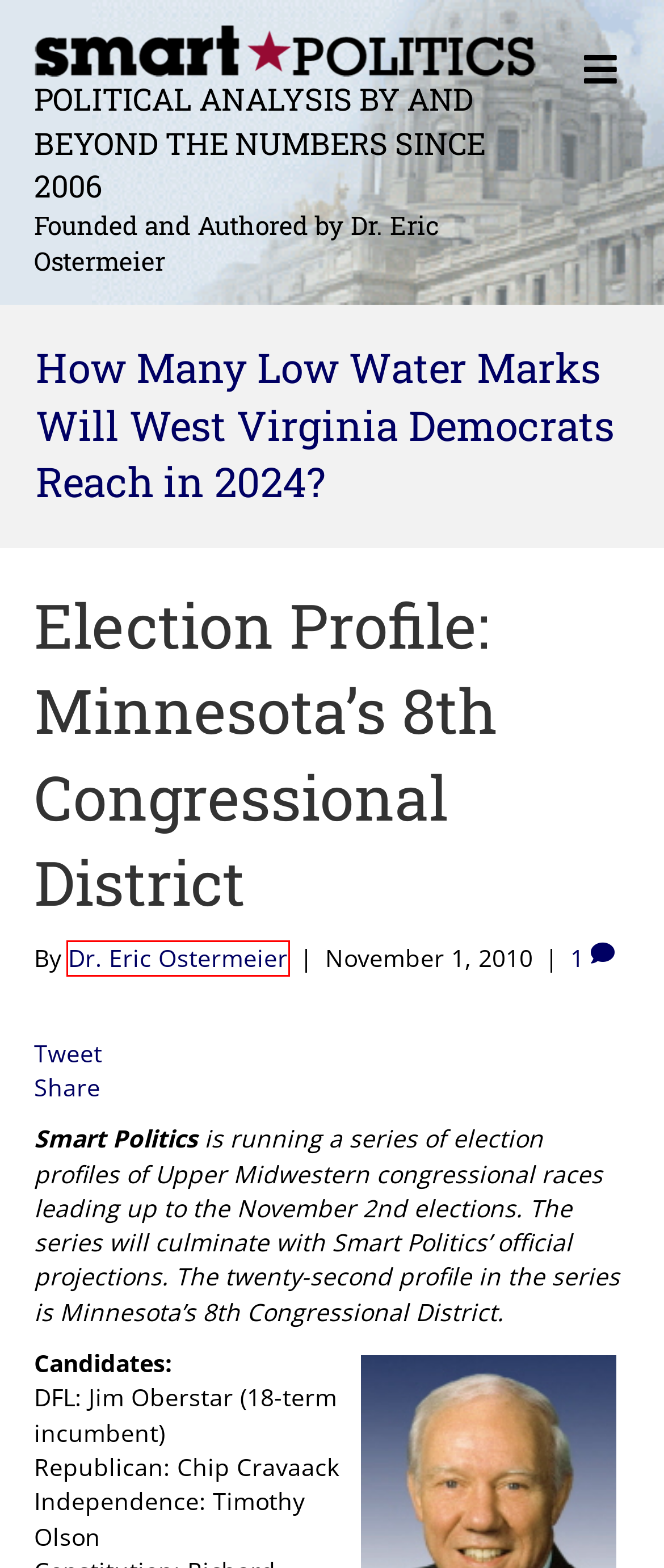You have received a screenshot of a webpage with a red bounding box indicating a UI element. Please determine the most fitting webpage description that matches the new webpage after clicking on the indicated element. The choices are:
A. U.S. House Archives - Smart Politics
B. Home - Smart Politics
C. 2017 - Smart Politics
D. 2020 - Smart Politics
E. 2012 - Smart Politics
F. 2018 - Smart Politics
G. Dr. Eric Ostermeier, Author at Smart Politics
H. How Many Low Water Marks Will West Virginia Democrats Reach in 2024? - Smart Politics

G